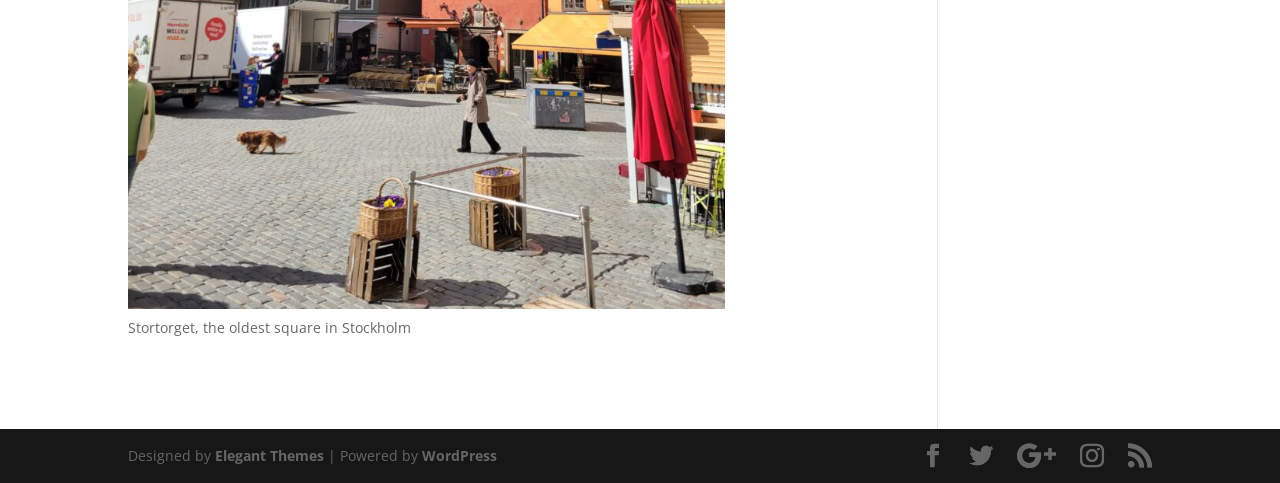Please determine the bounding box coordinates of the element to click on in order to accomplish the following task: "Visit WordPress". Ensure the coordinates are four float numbers ranging from 0 to 1, i.e., [left, top, right, bottom].

[0.33, 0.923, 0.388, 0.962]